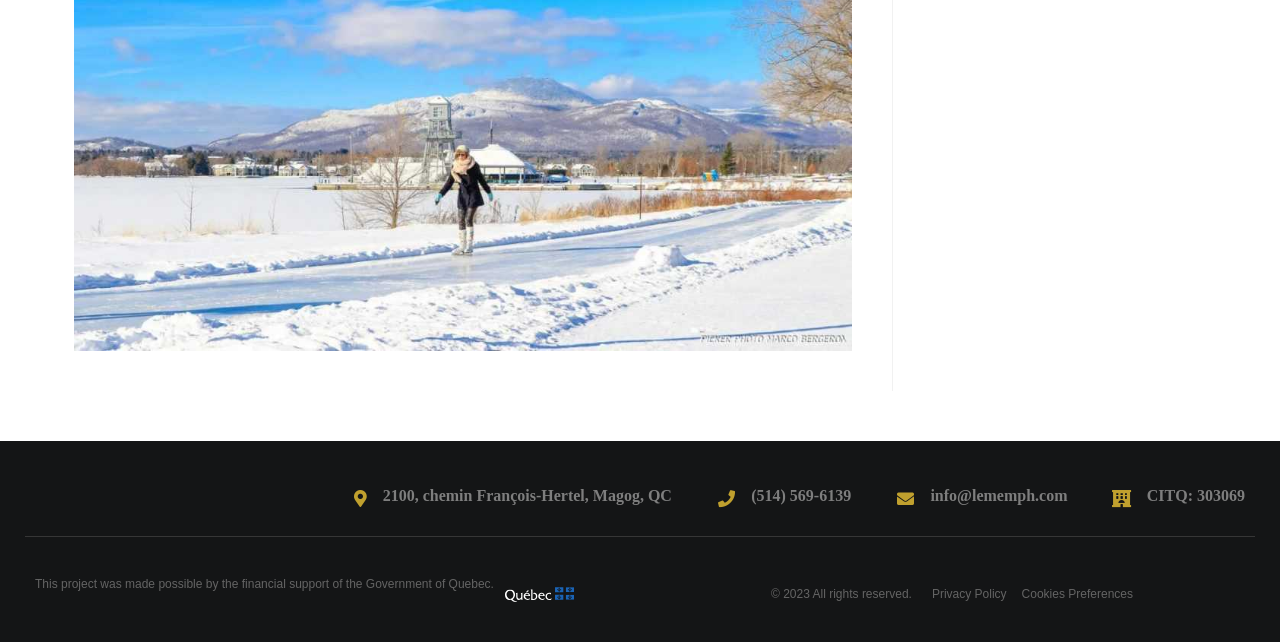Please examine the image and provide a detailed answer to the question: What is the address of the condo-chalet project?

The address of the condo-chalet project can be found in the link element with the text '2100, chemin François-Hertel, Magog, QC' which is located below the project name.